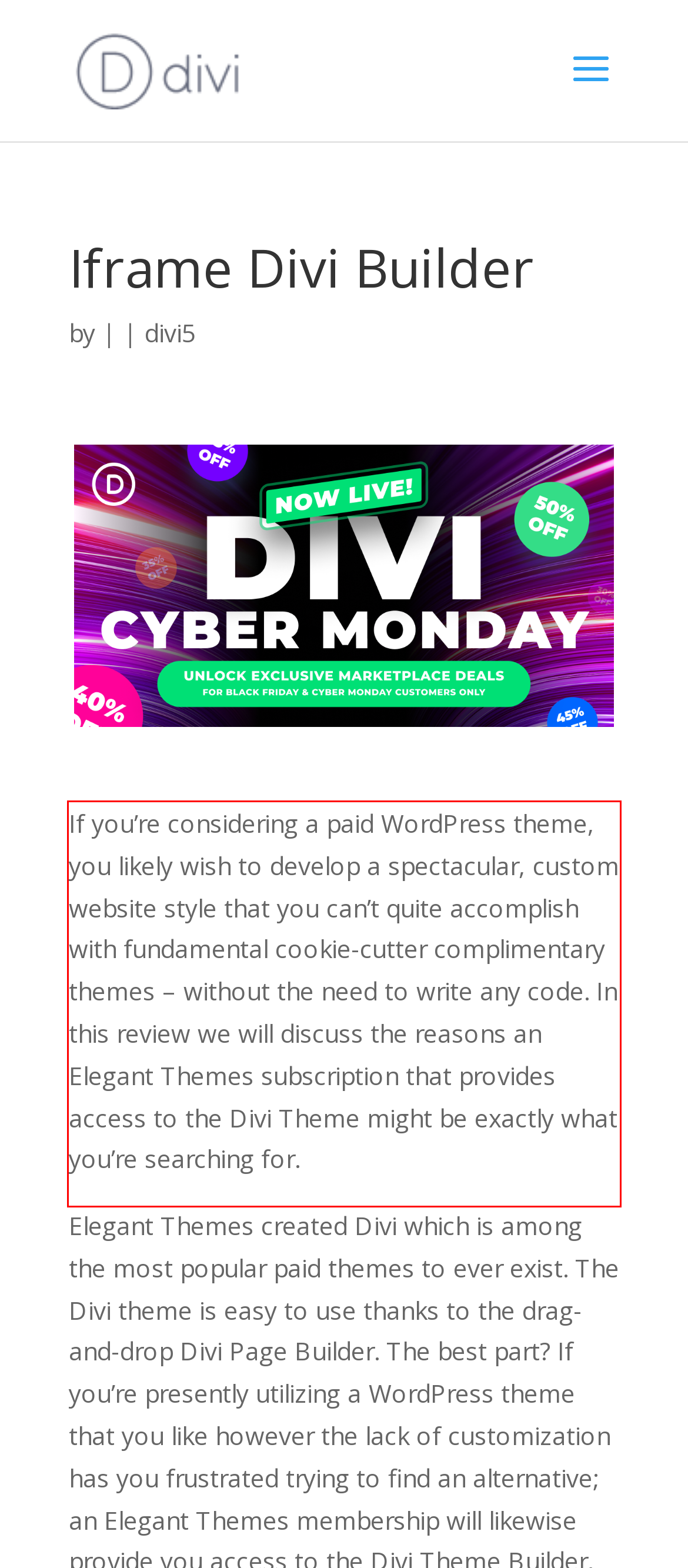Your task is to recognize and extract the text content from the UI element enclosed in the red bounding box on the webpage screenshot.

If you’re considering a paid WordPress theme, you likely wish to develop a spectacular, custom website style that you can’t quite accomplish with fundamental cookie-cutter complimentary themes – without the need to write any code. In this review we will discuss the reasons an Elegant Themes subscription that provides access to the Divi Theme might be exactly what you’re searching for. iframe divi builder